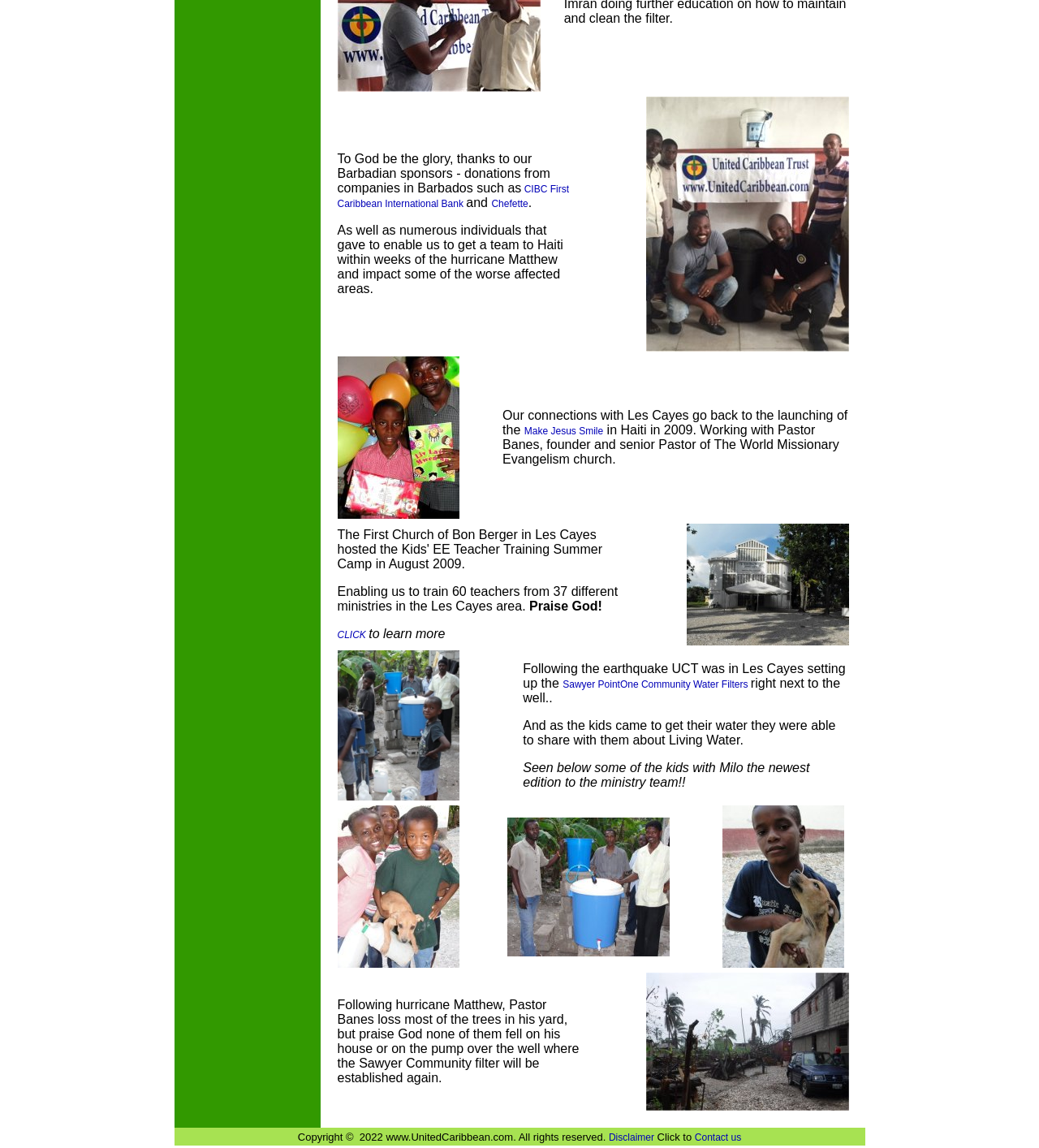Identify the bounding box coordinates of the region I need to click to complete this instruction: "Search for something".

None